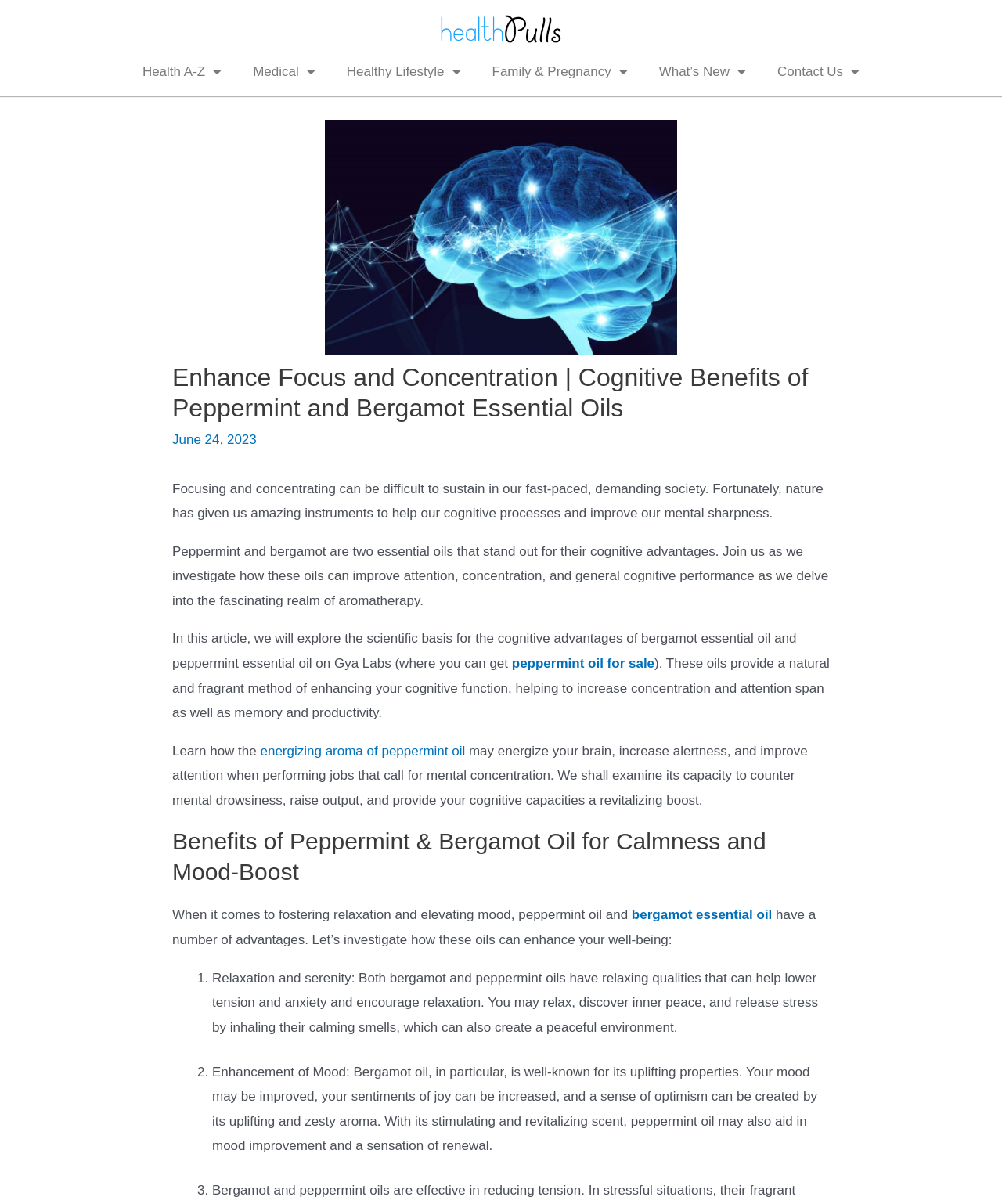What is the logo of the website?
Please give a detailed and elaborate explanation in response to the question.

The logo of the website is 'HealthPulls' which can be found at the top left corner of the webpage, indicated by the image element with the description 'healthpulls logo'.